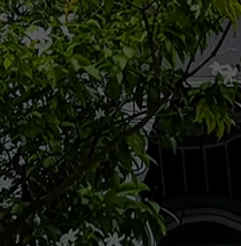Where is the scene likely set?
Please provide a single word or phrase answer based on the image.

Urban environment